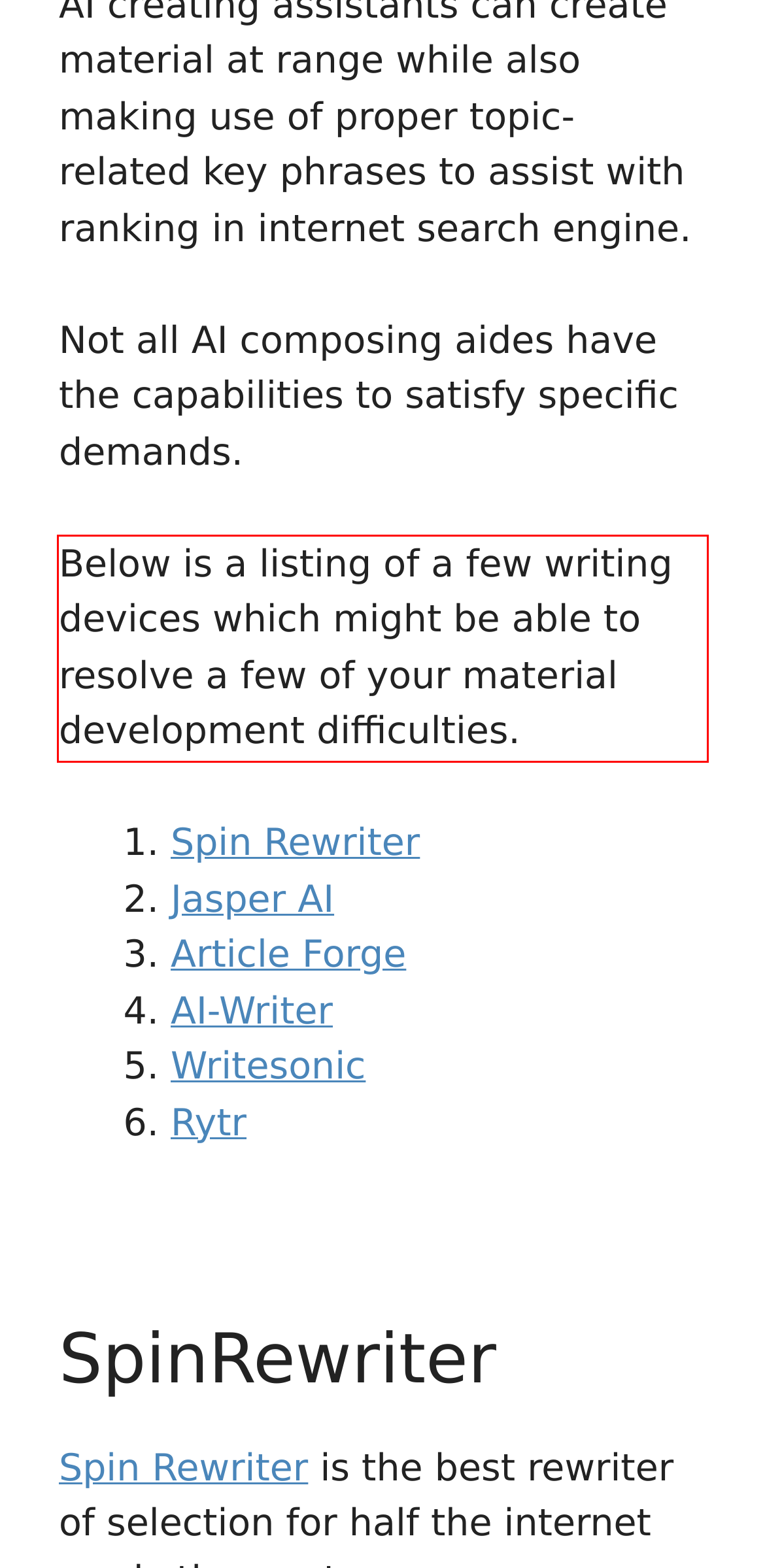Using the provided screenshot of a webpage, recognize the text inside the red rectangle bounding box by performing OCR.

Below is a listing of a few writing devices which might be able to resolve a few of your material development difficulties.